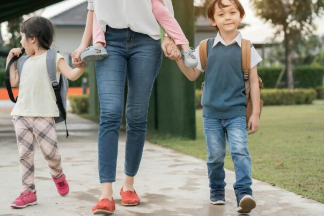Reply to the question with a brief word or phrase: How many children are with the mother?

Two